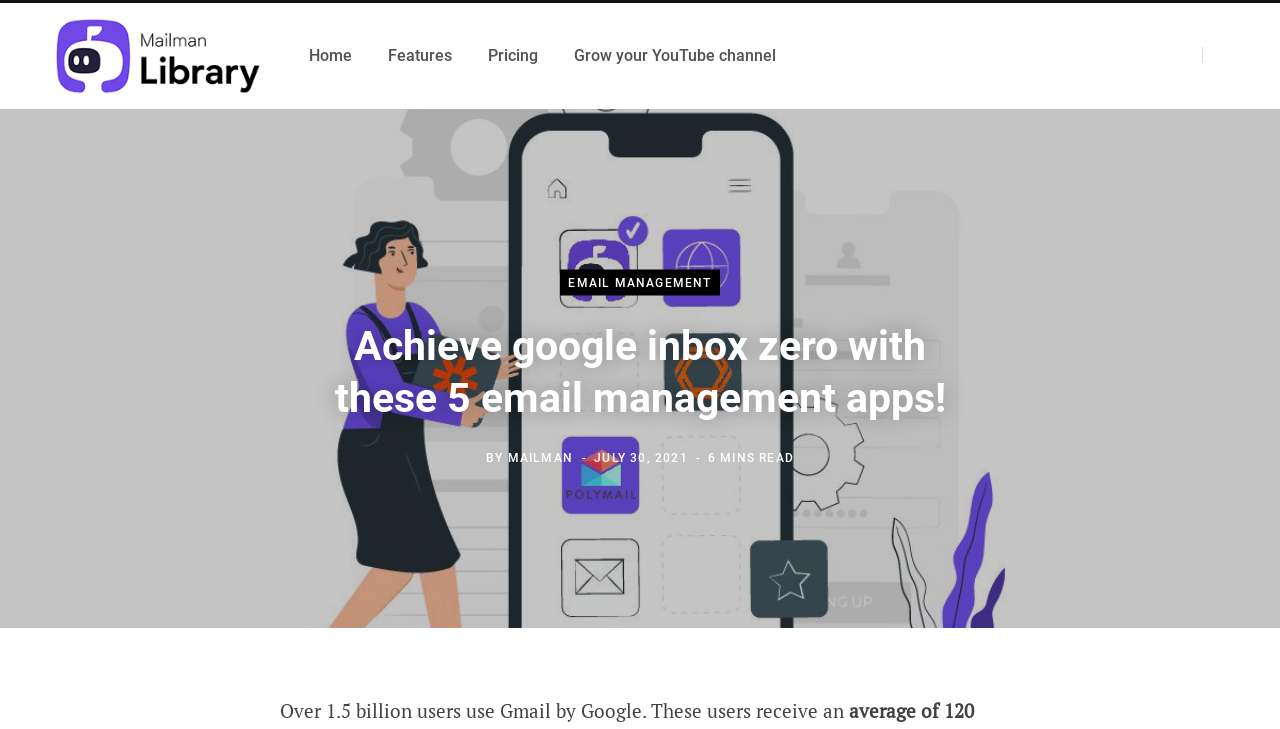How many email management apps are mentioned? Refer to the image and provide a one-word or short phrase answer.

5